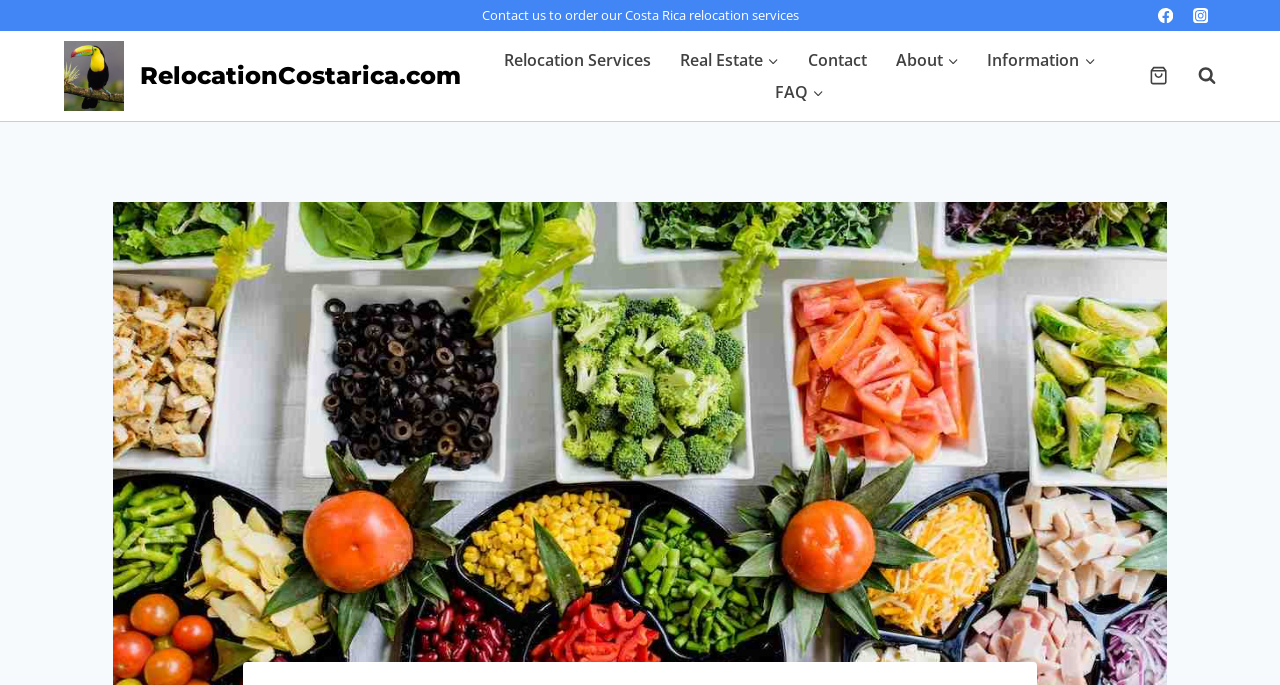Determine the bounding box coordinates of the section to be clicked to follow the instruction: "Explore Relocation Services". The coordinates should be given as four float numbers between 0 and 1, formatted as [left, top, right, bottom].

[0.383, 0.063, 0.52, 0.111]